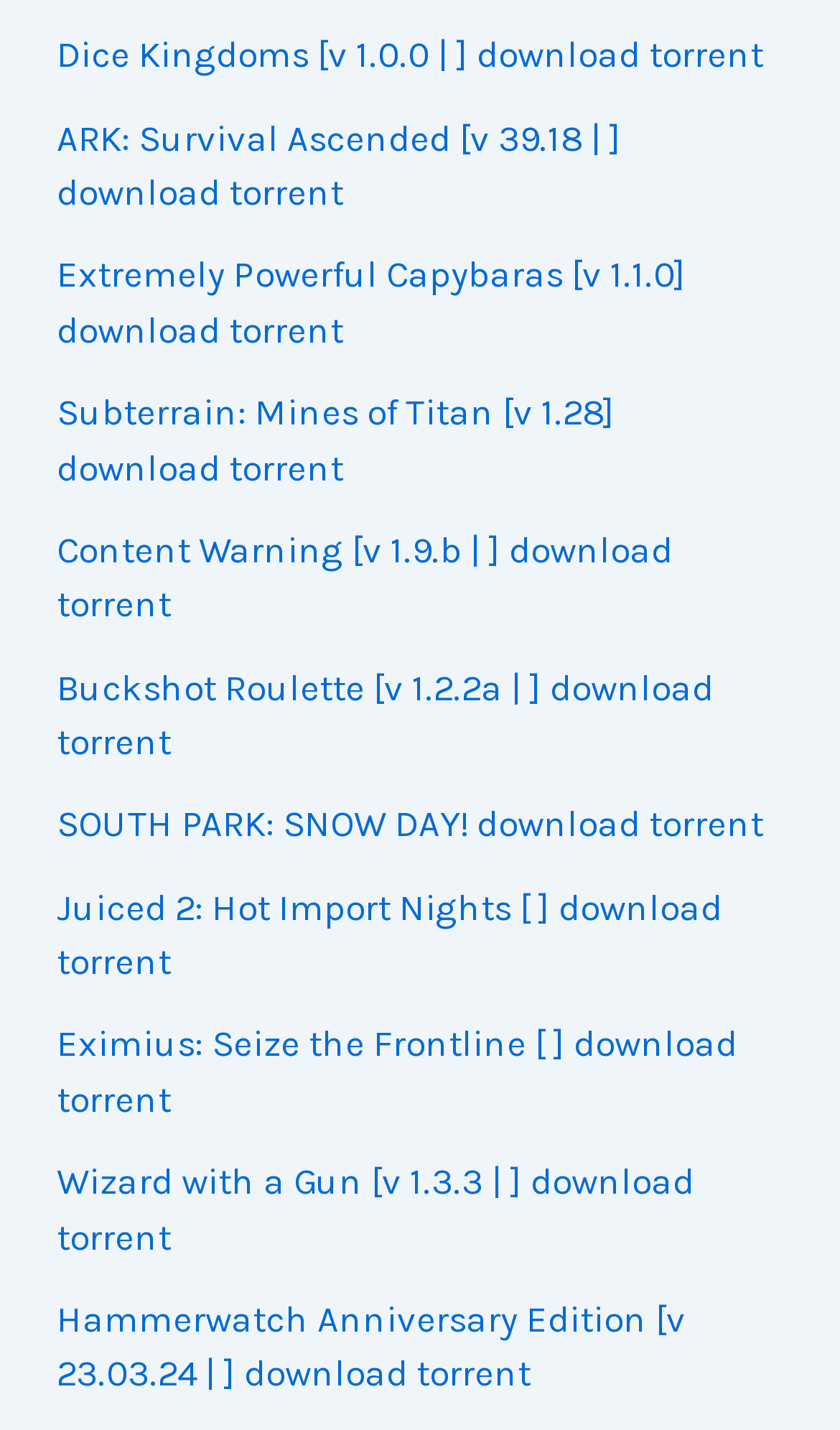Identify the bounding box coordinates of the part that should be clicked to carry out this instruction: "download Dice Kingdoms torrent".

[0.067, 0.023, 0.908, 0.053]